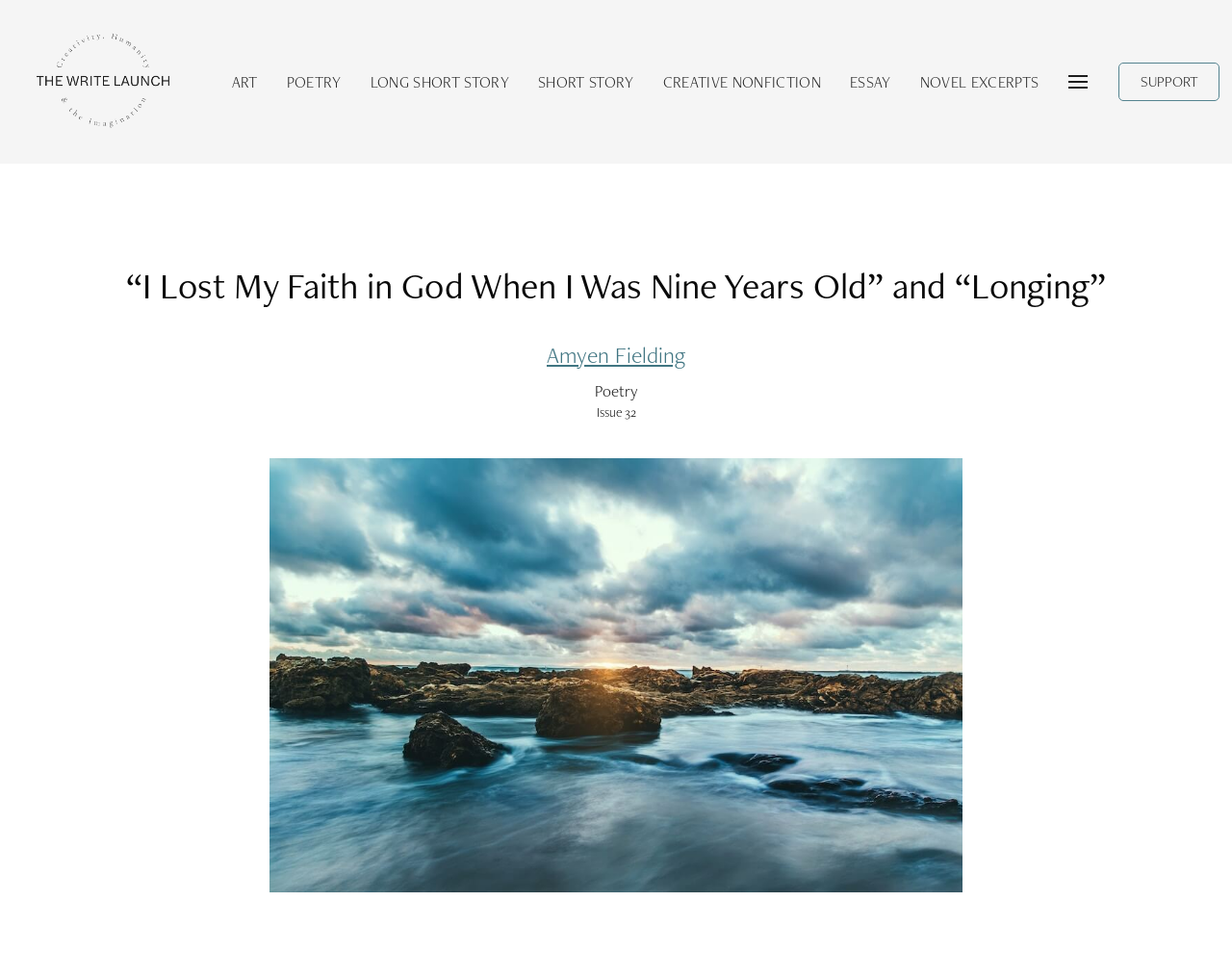Is the dropdown content expanded by default?
Carefully examine the image and provide a detailed answer to the question.

The button 'Toggle Dropdown Content' has a property 'expanded' set to 'False', which indicates that the dropdown content is not expanded by default and needs to be toggled to be visible.